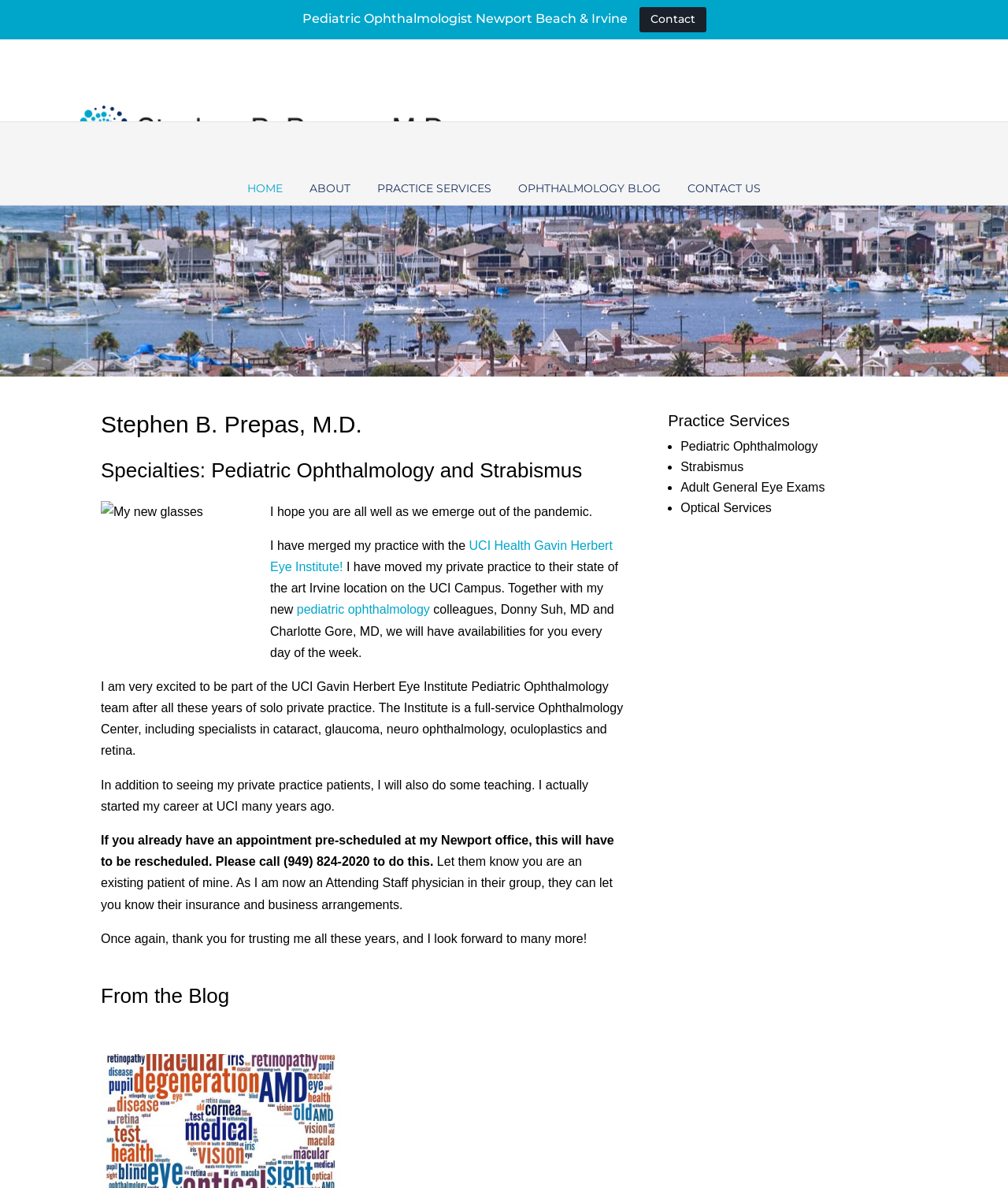Identify the bounding box coordinates for the element that needs to be clicked to fulfill this instruction: "Call the phone number". Provide the coordinates in the format of four float numbers between 0 and 1: [left, top, right, bottom].

[0.707, 0.174, 0.797, 0.186]